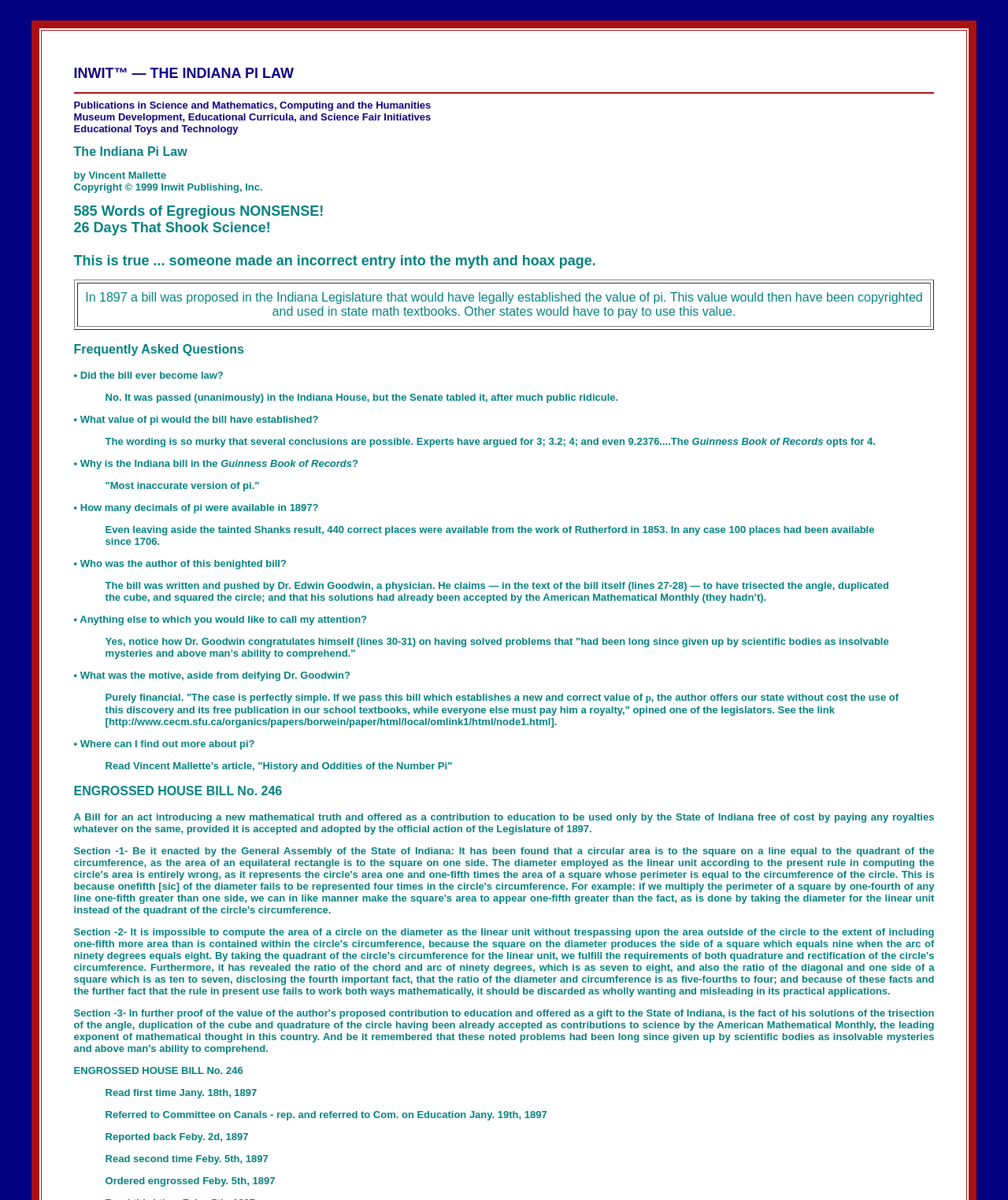What is the name of the article mentioned on this webpage?
Look at the image and respond with a one-word or short-phrase answer.

History and Oddities of the Number Pi